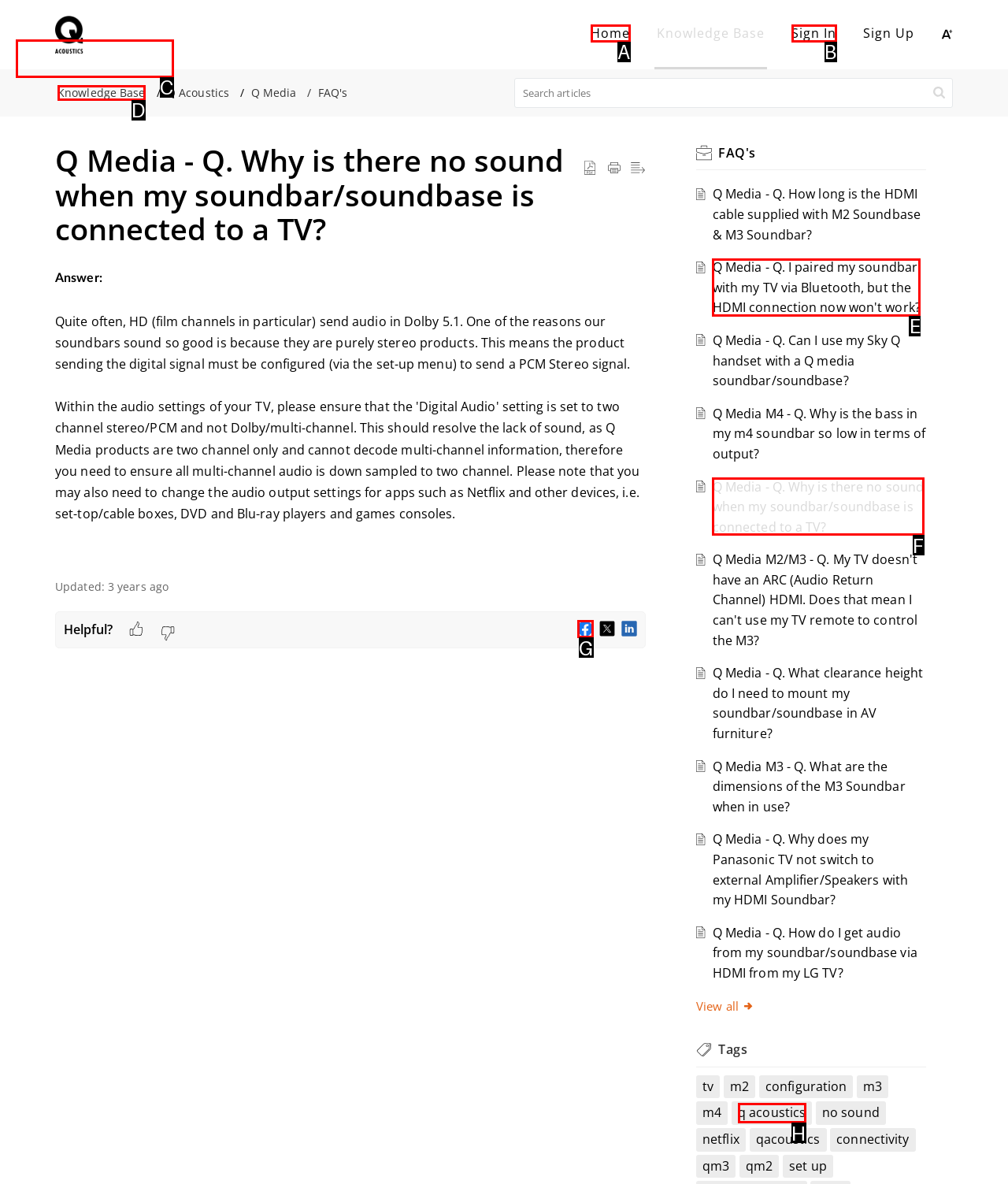Point out the option that best suits the description: Skip to Content
Indicate your answer with the letter of the selected choice.

C